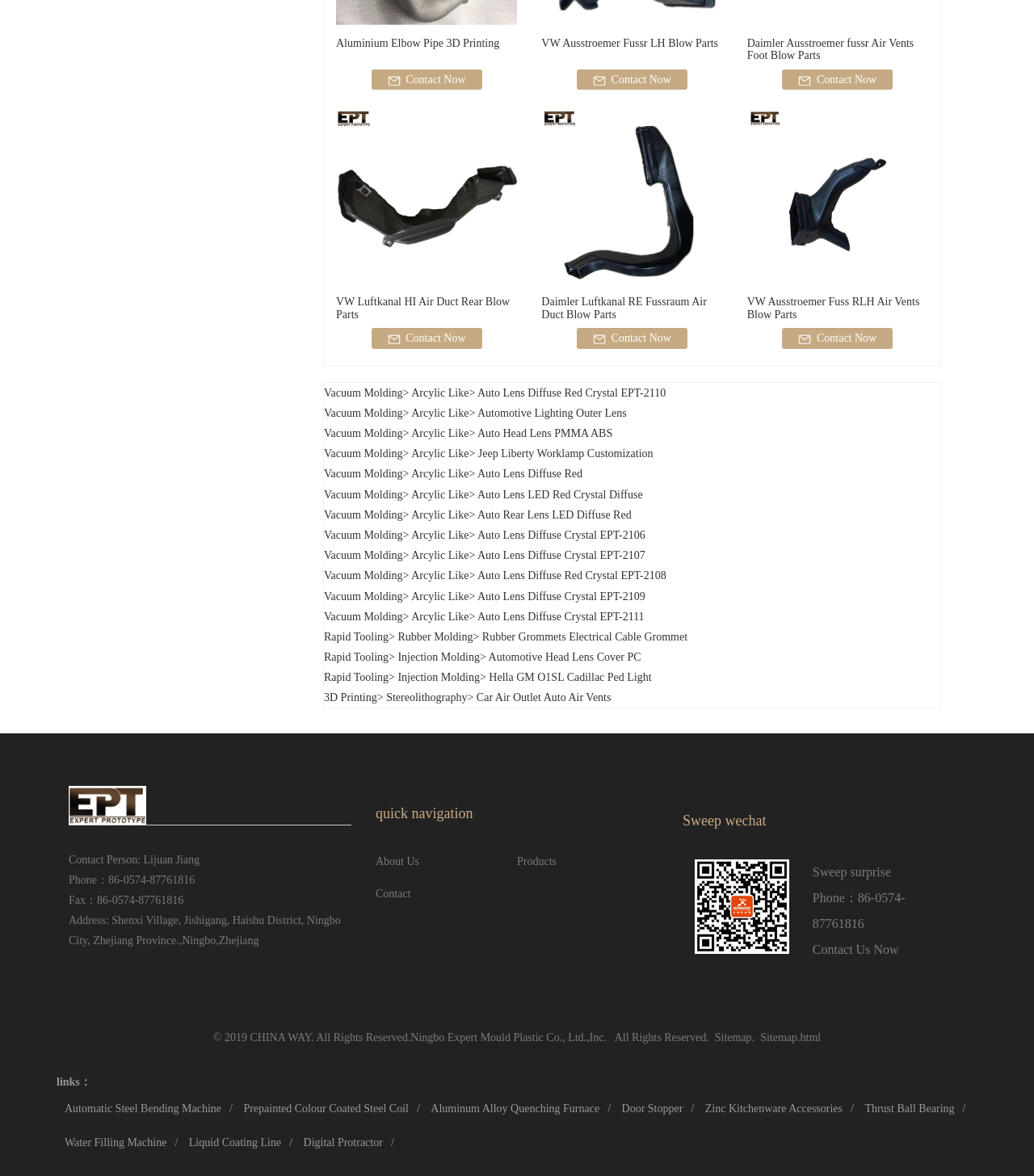Please locate the bounding box coordinates of the element that should be clicked to complete the given instruction: "View VW Luftkanal HI Air Duct Rear Blow Parts".

[0.325, 0.09, 0.5, 0.248]